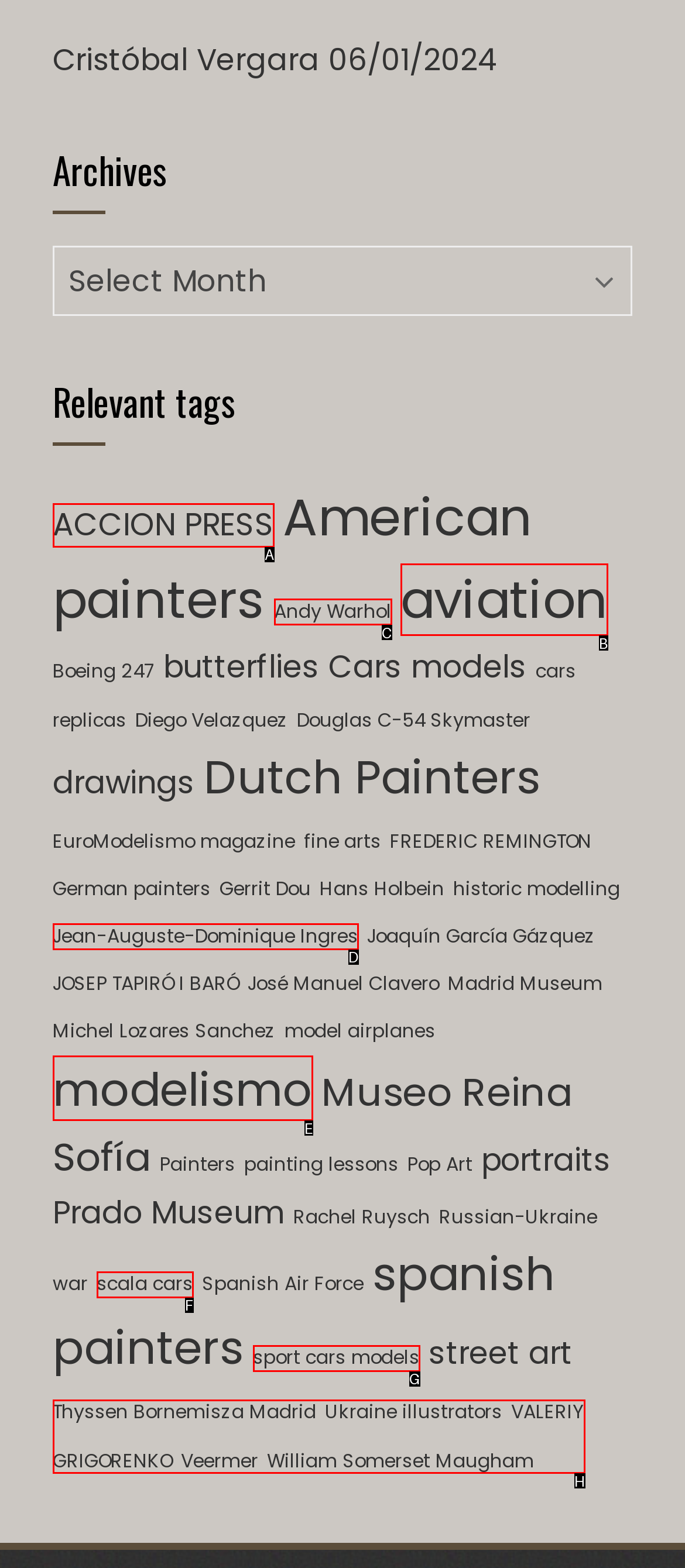Choose the correct UI element to click for this task: Click on the 'ACCION PRESS' link Answer using the letter from the given choices.

A